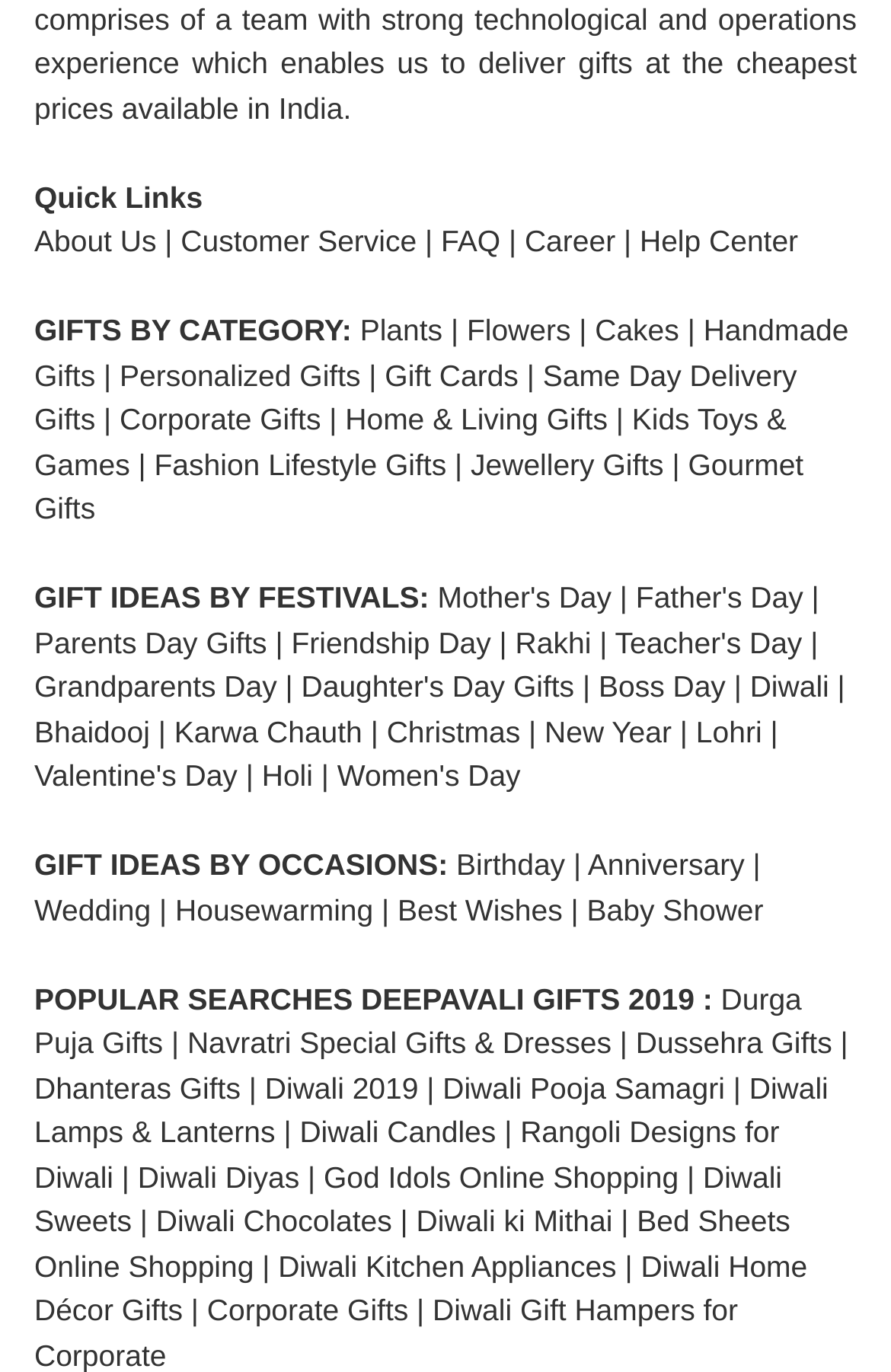Provide your answer to the question using just one word or phrase: What is the category of gifts under 'GIFTS BY CATEGORY'?

Plants, Flowers, Cakes, etc.